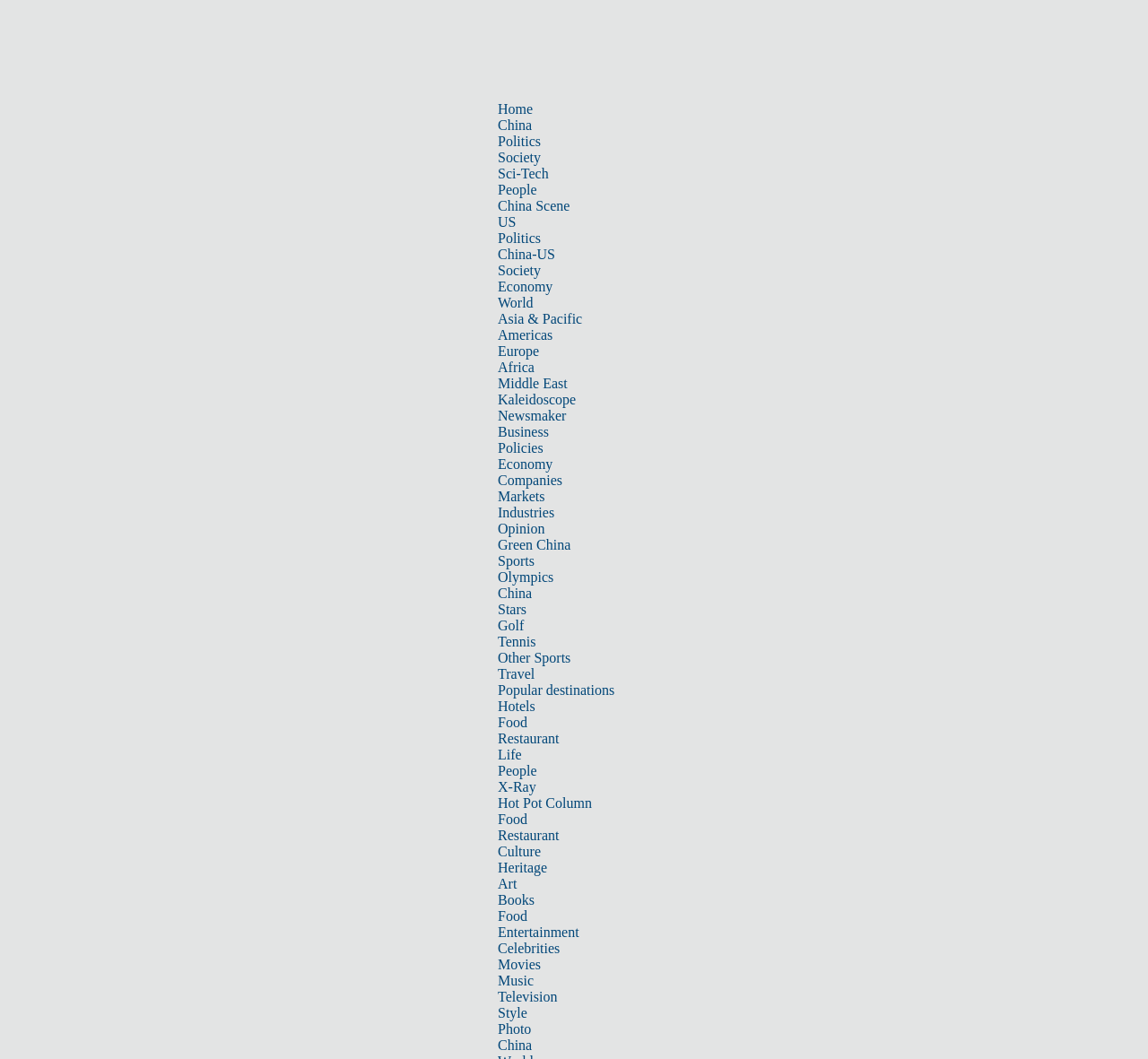Please indicate the bounding box coordinates for the clickable area to complete the following task: "Go to the 'China' page". The coordinates should be specified as four float numbers between 0 and 1, i.e., [left, top, right, bottom].

[0.434, 0.111, 0.463, 0.125]